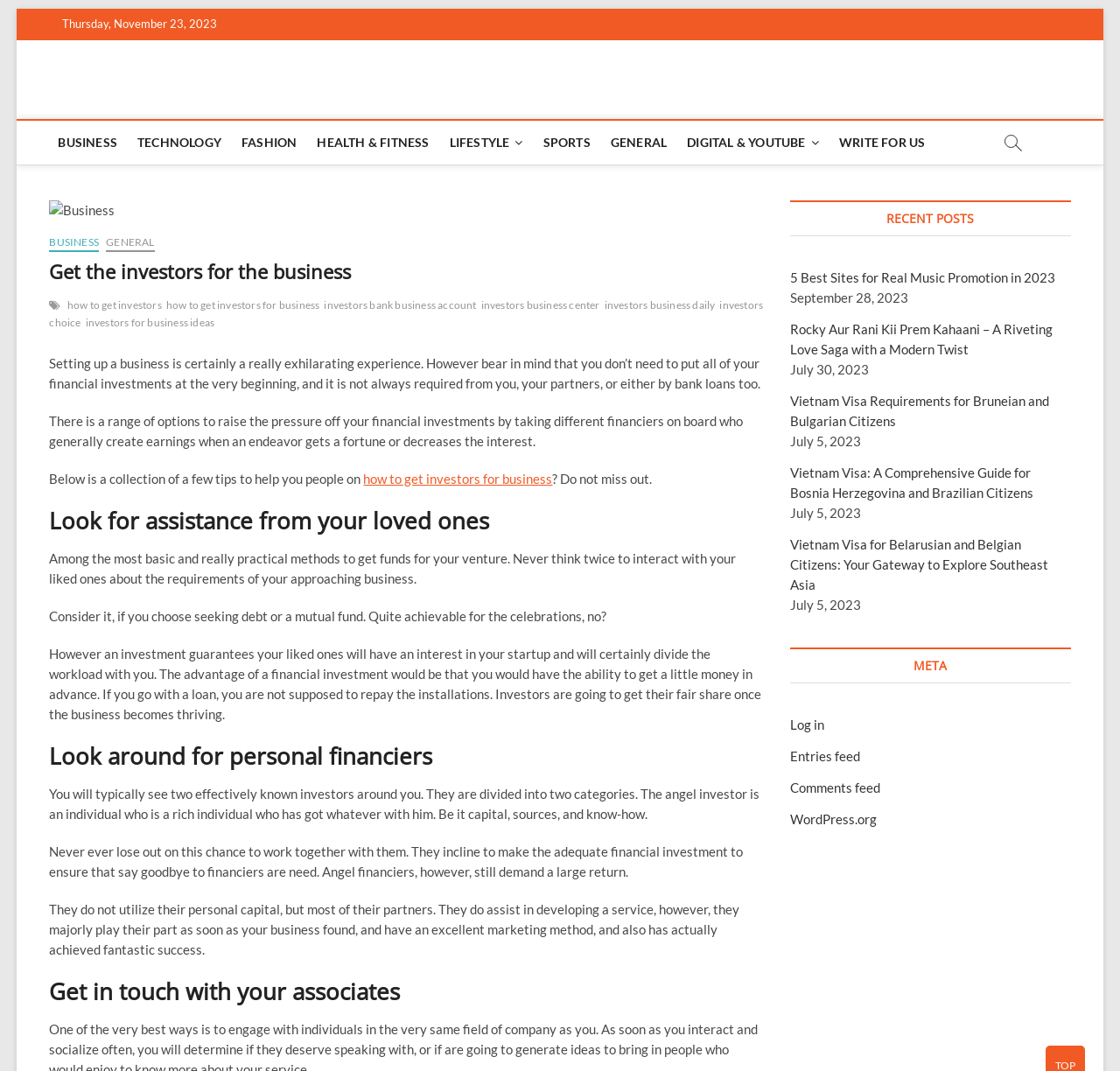Identify the bounding box coordinates of the section that should be clicked to achieve the task described: "Read the article about getting investors for business".

[0.044, 0.439, 0.493, 0.454]